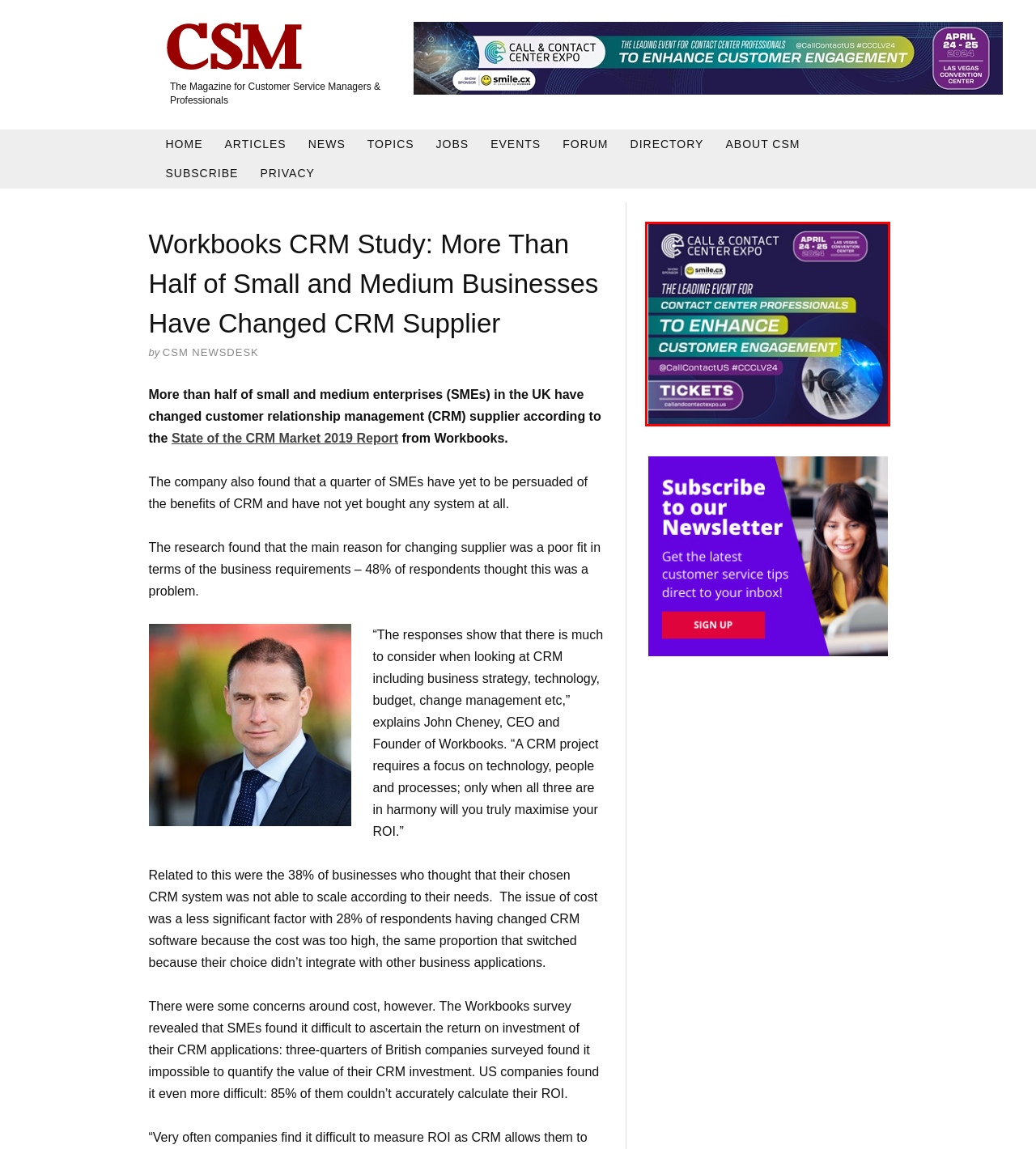Review the screenshot of a webpage which includes a red bounding box around an element. Select the description that best fits the new webpage once the element in the bounding box is clicked. Here are the candidates:
A. Newsletter Subscription
B. CSM – Customer Service Manager Magazine
C. Customer Service Directory
D. Call and Contact Center Expo USA - Exhibition and Conference
E. Customer Service News
F. Customer Service Manager Forum
G. Customer Service Topics
H. Whitepapers Archives | Workbooks

D